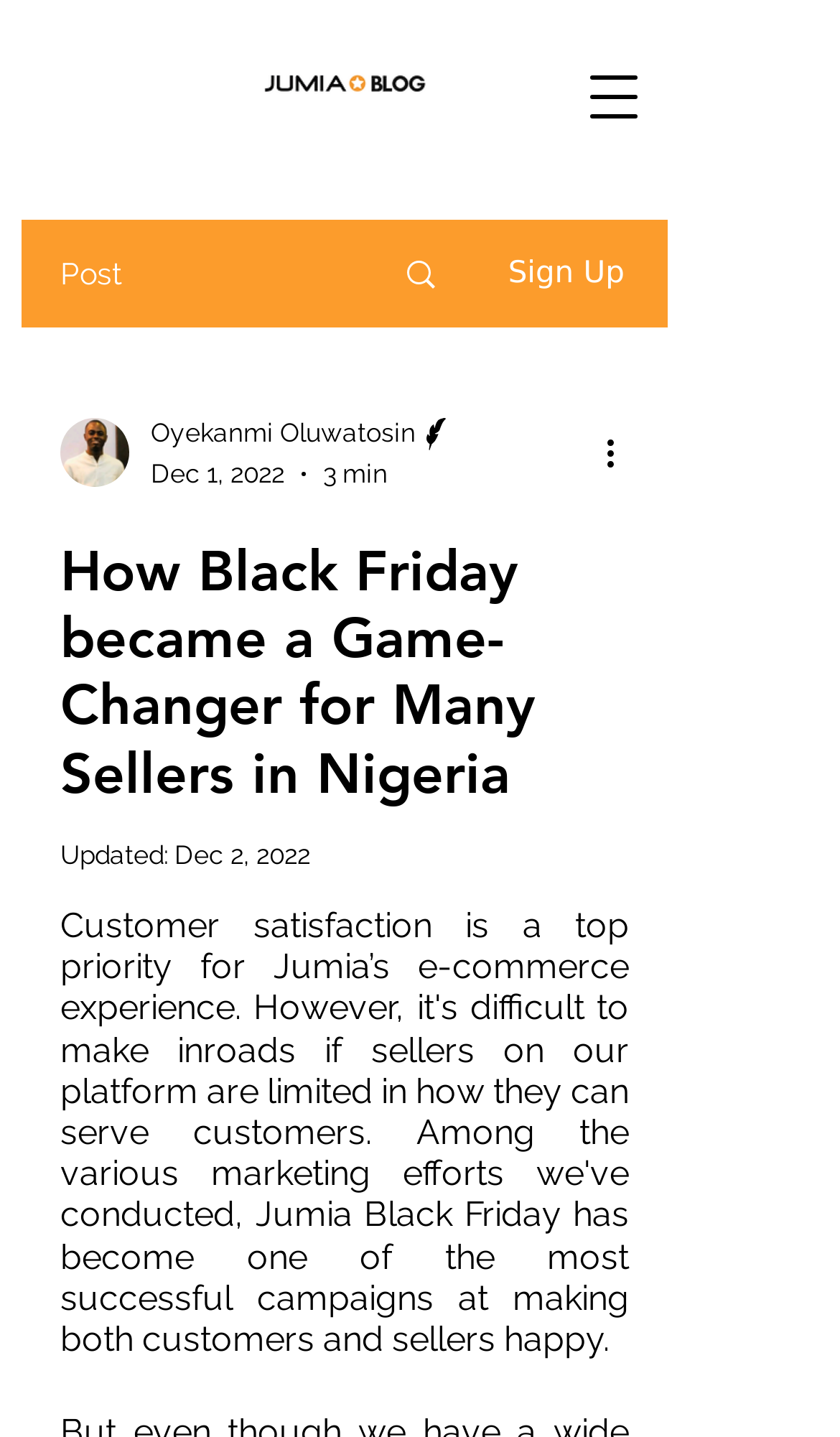What is the position of the writer's picture?
Please respond to the question with a detailed and thorough explanation.

I found the writer's picture by looking at the section that contains the writer's information. The picture is located at the top-left corner of the section, above the writer's name and other metadata.